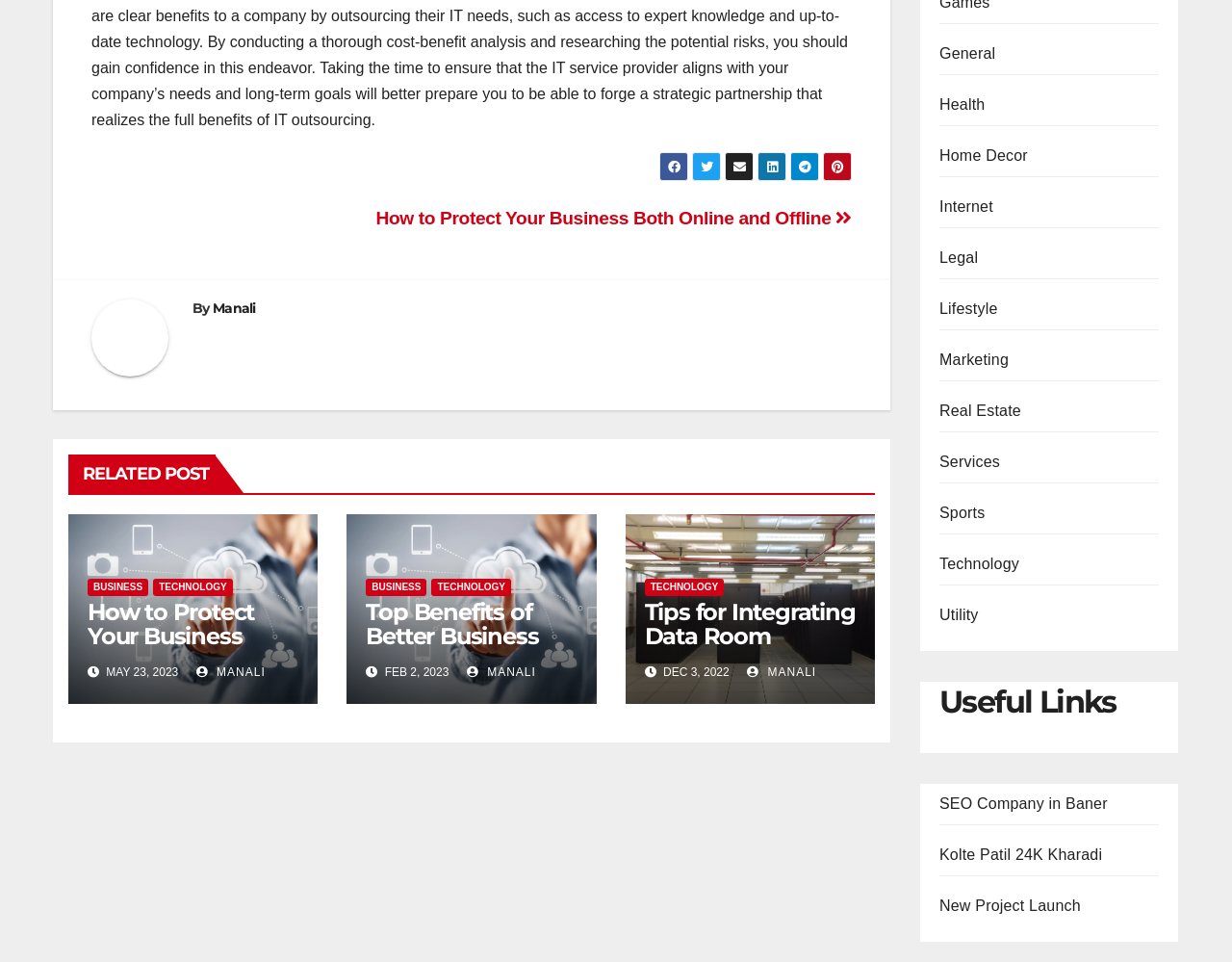Show the bounding box coordinates for the HTML element described as: "New Project Launch".

[0.762, 0.933, 0.877, 0.95]